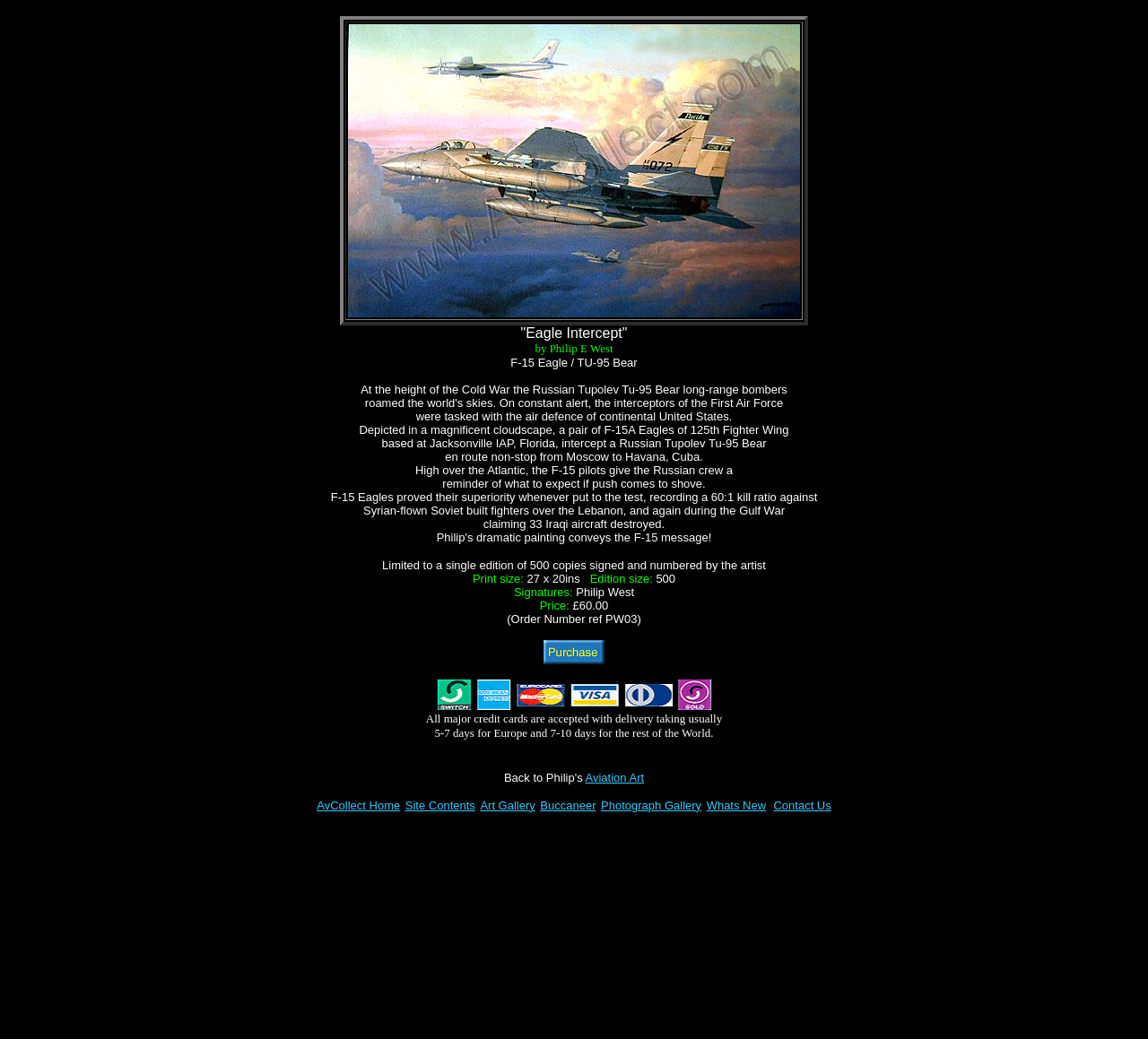Determine the bounding box coordinates of the clickable element necessary to fulfill the instruction: "View Aviation Art". Provide the coordinates as four float numbers within the 0 to 1 range, i.e., [left, top, right, bottom].

[0.51, 0.742, 0.561, 0.755]